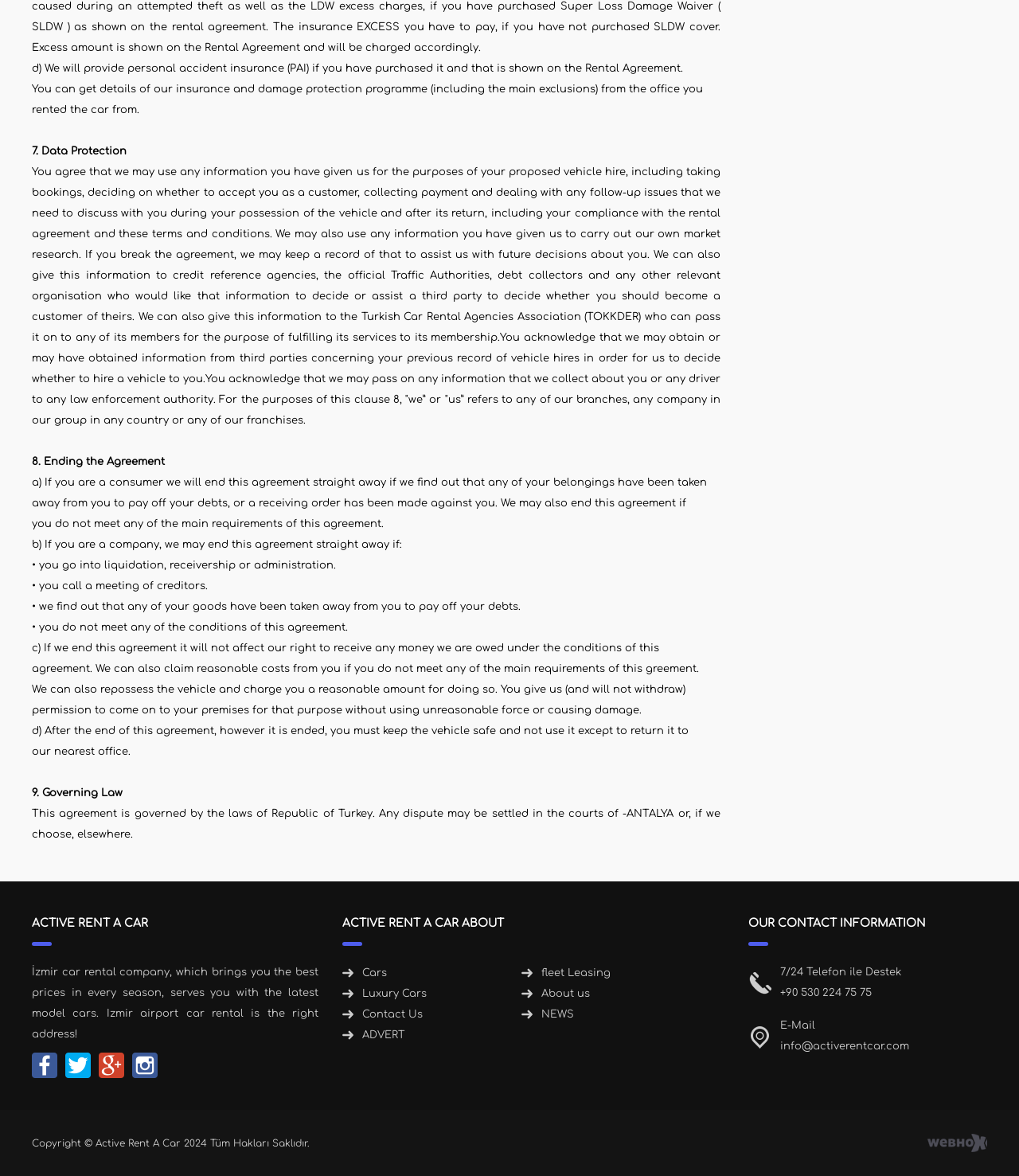Identify the bounding box for the UI element that is described as follows: "fleet Leasing".

[0.512, 0.819, 0.688, 0.836]